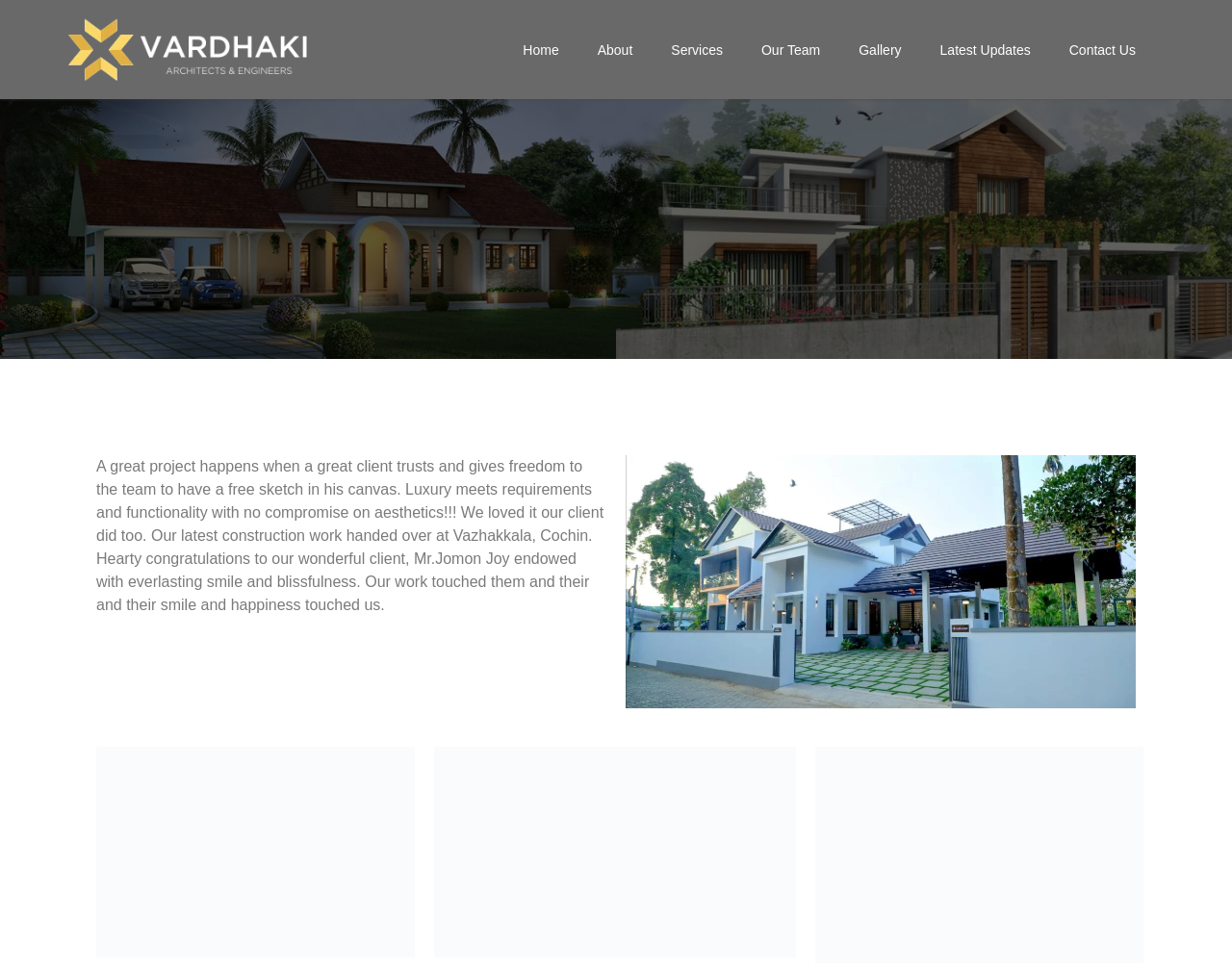What is the theme of the webpage?
Relying on the image, give a concise answer in one word or a brief phrase.

Architecture